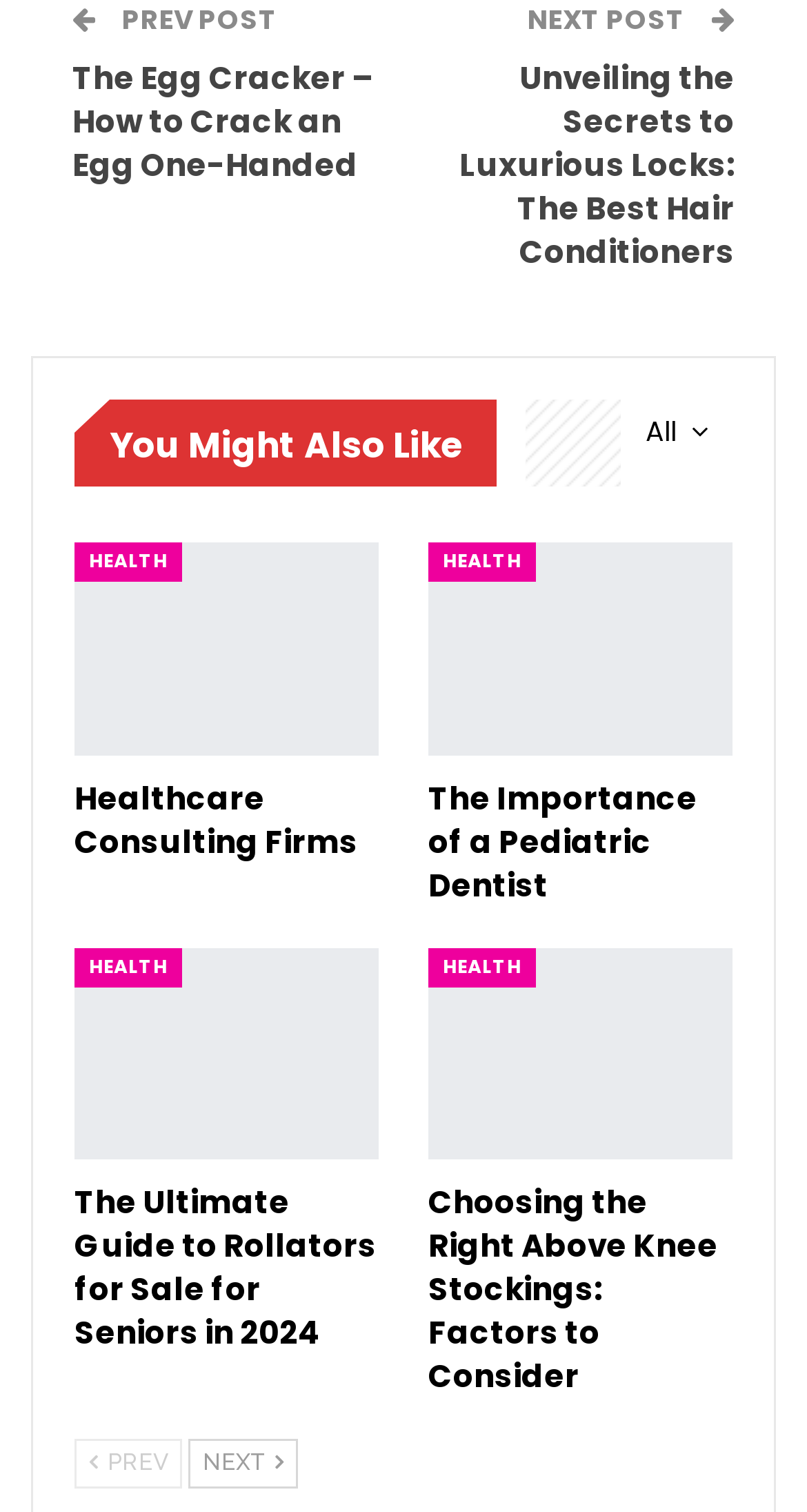What is the purpose of the 'PREV' and 'NEXT' buttons?
Please provide a comprehensive answer based on the contents of the image.

The 'PREV' and 'NEXT' buttons are used for navigation, allowing users to move to the previous or next post, respectively, as indicated by their positions and labels.